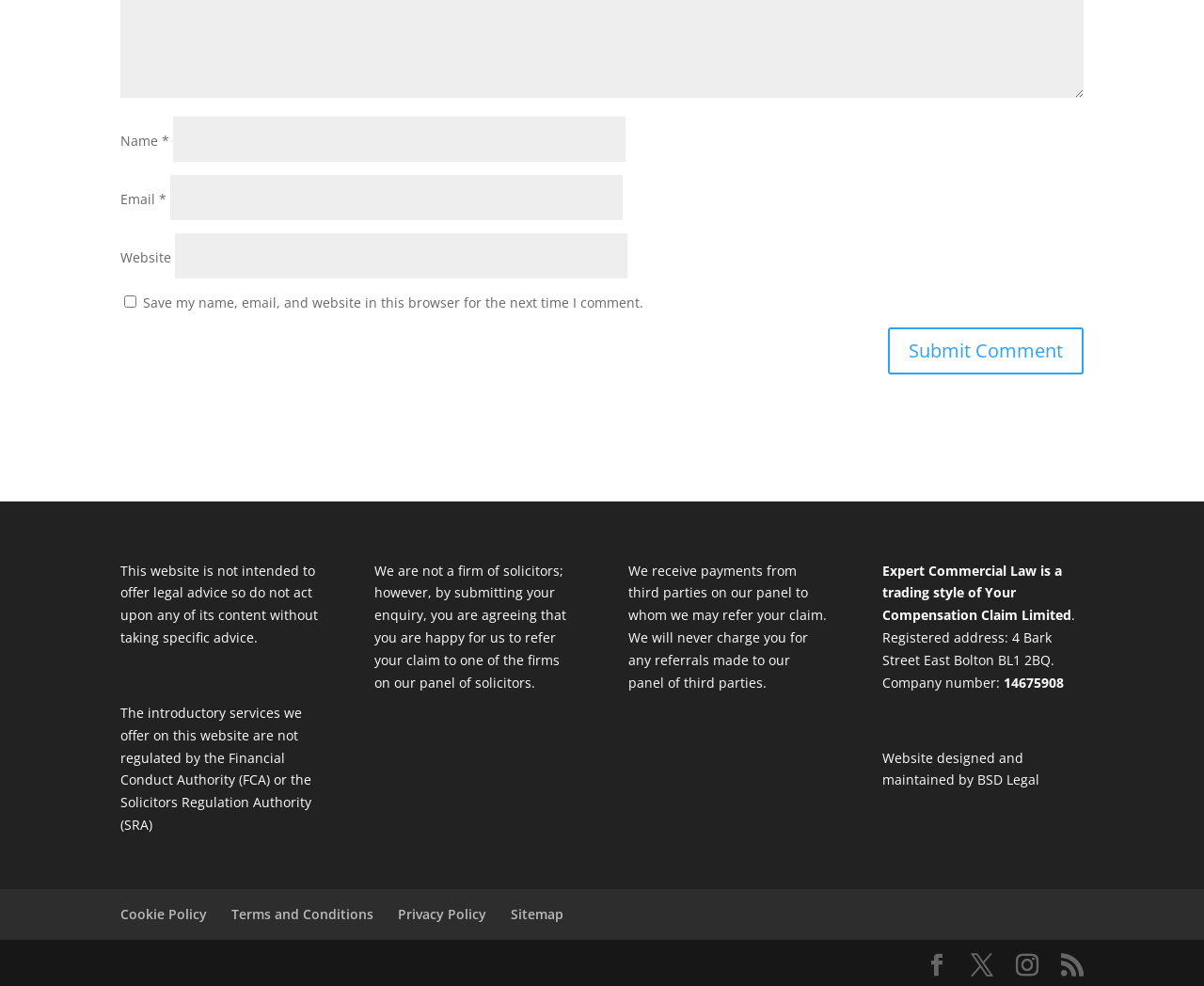Based on the element description: "X", identify the UI element and provide its bounding box coordinates. Use four float numbers between 0 and 1, [left, top, right, bottom].

[0.806, 0.968, 0.825, 0.991]